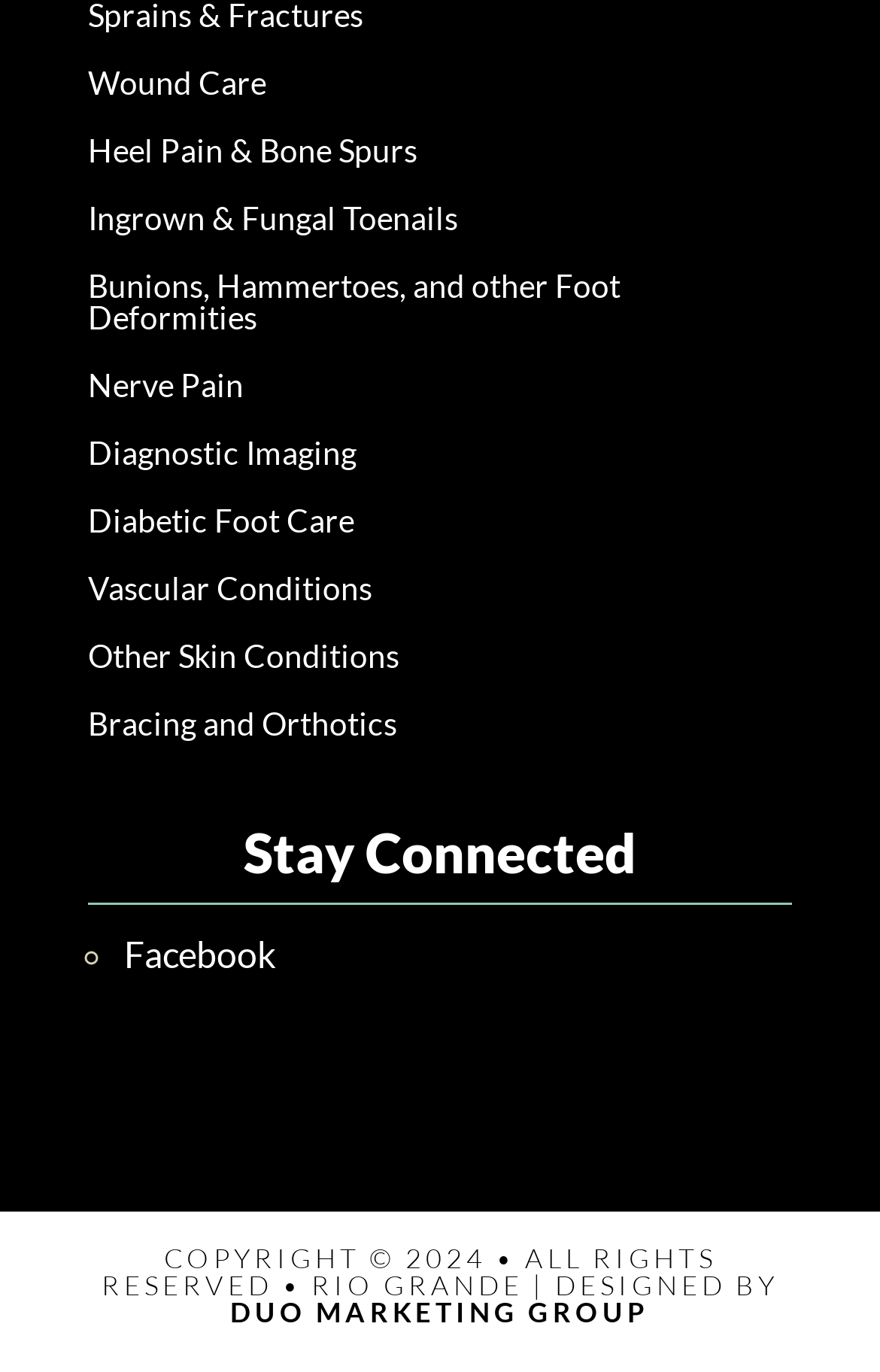Please find the bounding box coordinates of the clickable region needed to complete the following instruction: "Explore Bracing and Orthotics". The bounding box coordinates must consist of four float numbers between 0 and 1, i.e., [left, top, right, bottom].

[0.1, 0.516, 0.451, 0.552]